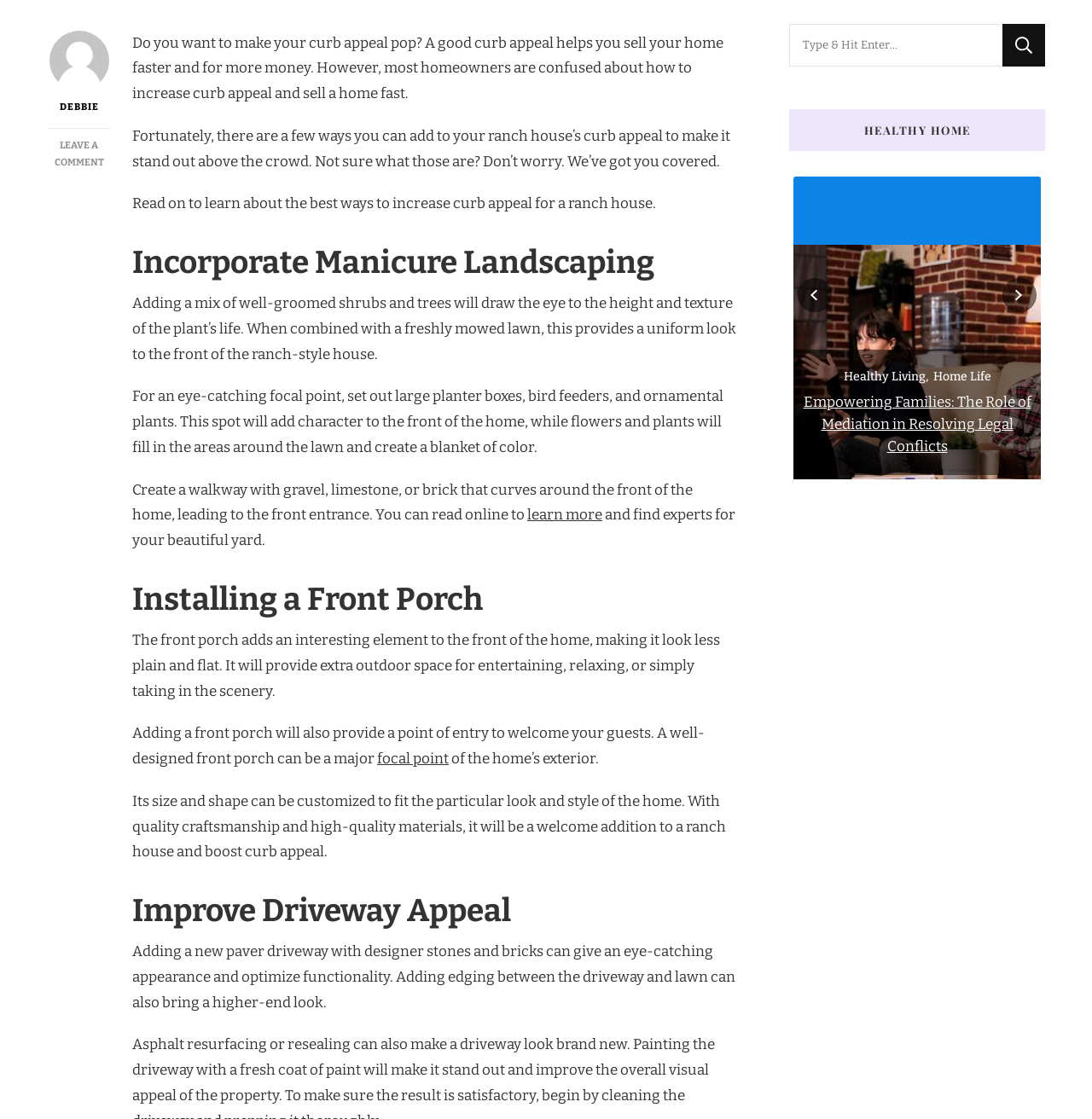Identify the bounding box for the given UI element using the description provided. Coordinates should be in the format (top-left x, top-left y, bottom-right x, bottom-right y) and must be between 0 and 1. Here is the description: parent_node: Healthy LivingHome Life

[0.258, 0.219, 0.484, 0.486]